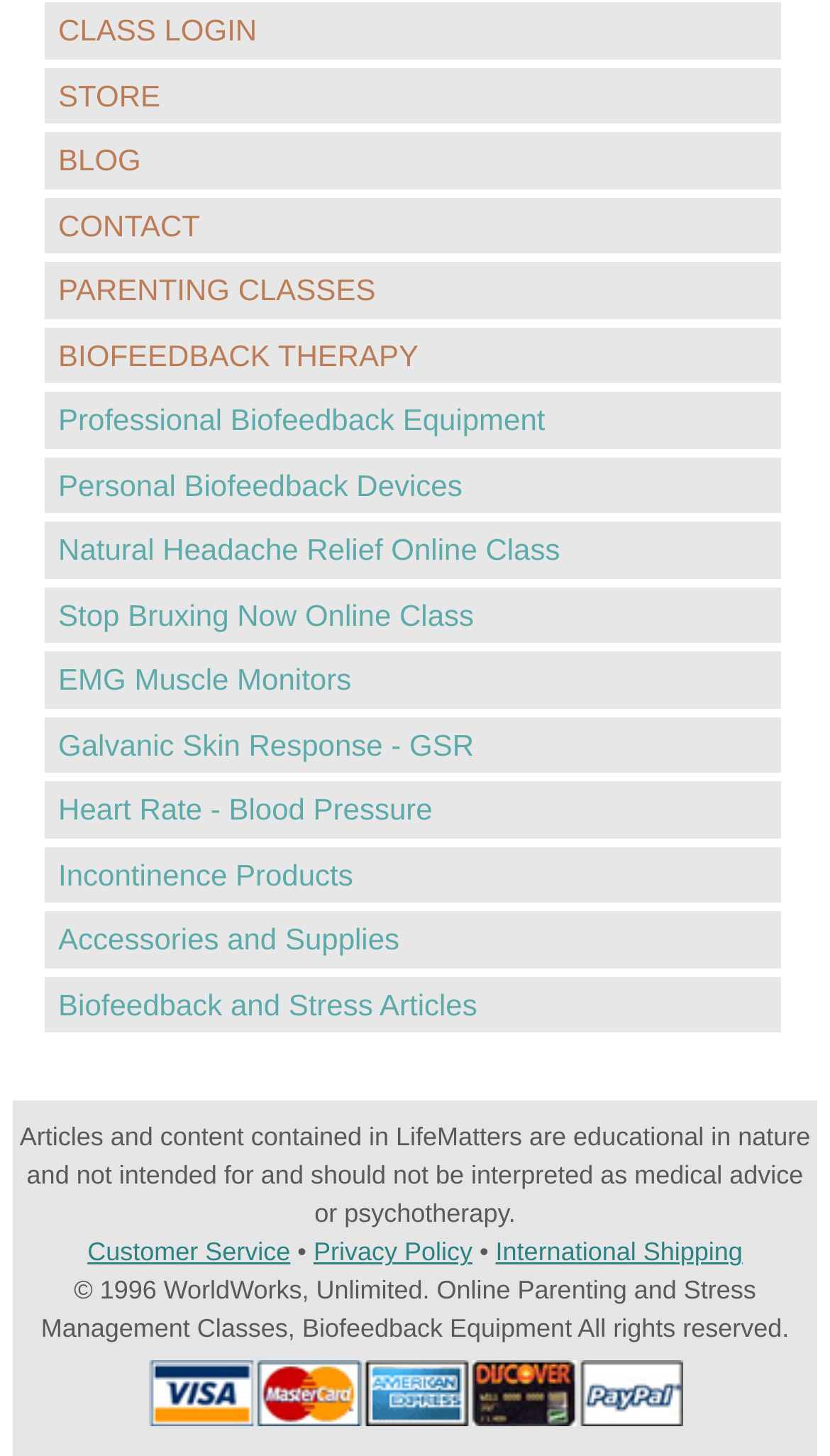Please analyze the image and give a detailed answer to the question:
What is the last link in the top navigation menu?

I looked at the top navigation menu and found the last link to be 'PARENTING CLASSES'.